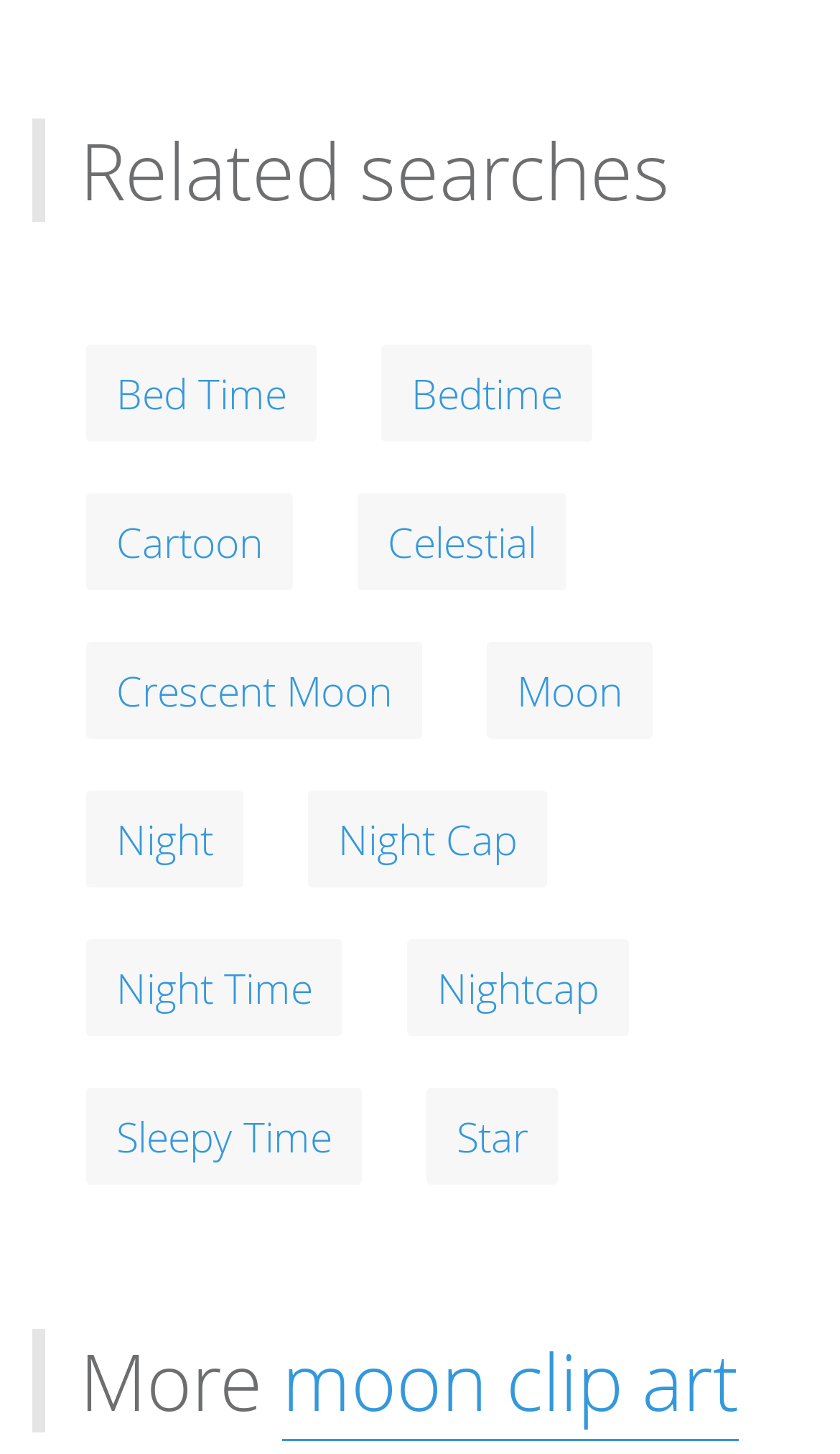Indicate the bounding box coordinates of the element that must be clicked to execute the instruction: "Learn about Celestial". The coordinates should be given as four float numbers between 0 and 1, i.e., [left, top, right, bottom].

[0.426, 0.339, 0.674, 0.406]